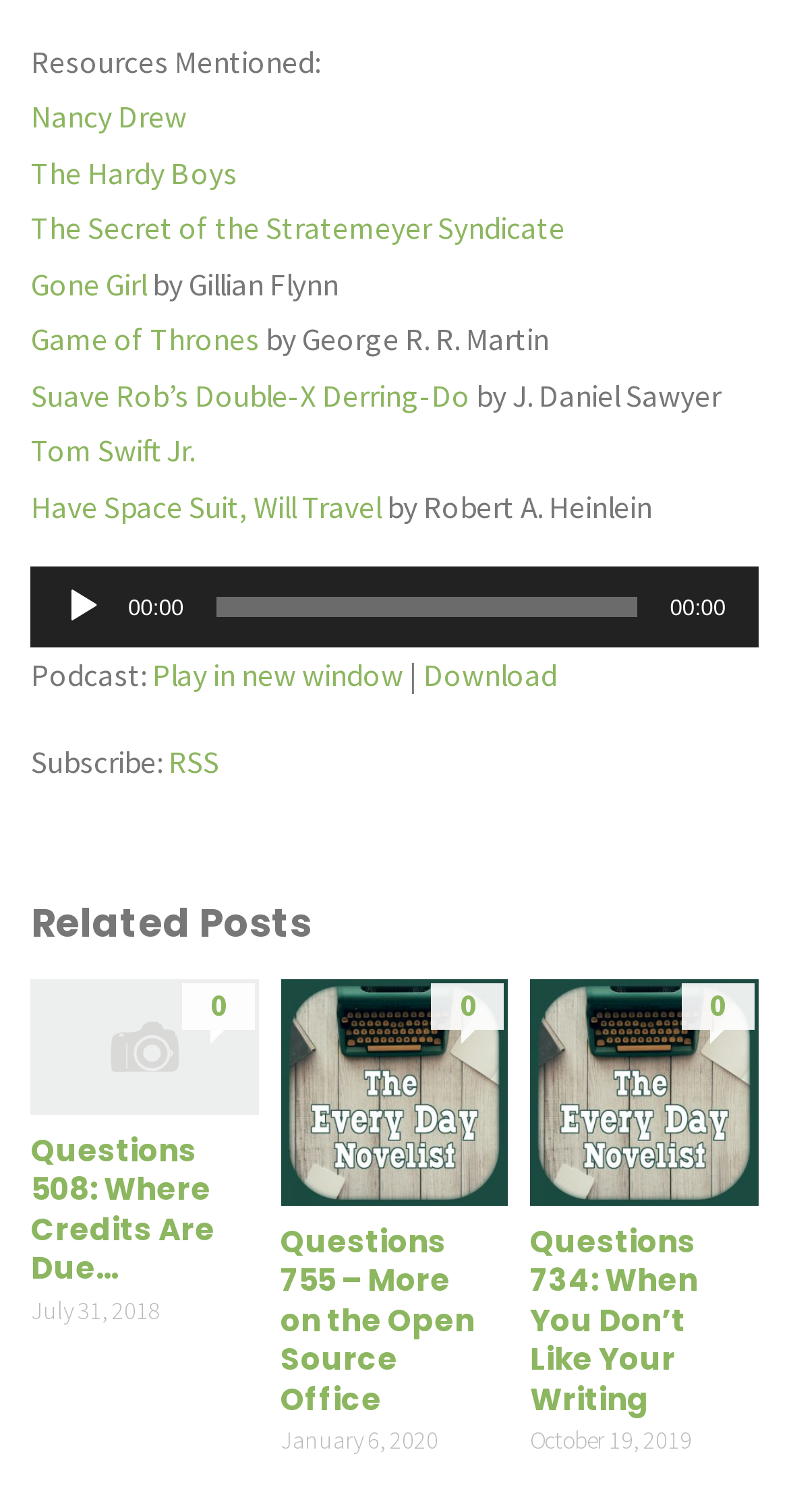How many related posts are there?
Give a one-word or short phrase answer based on the image.

3